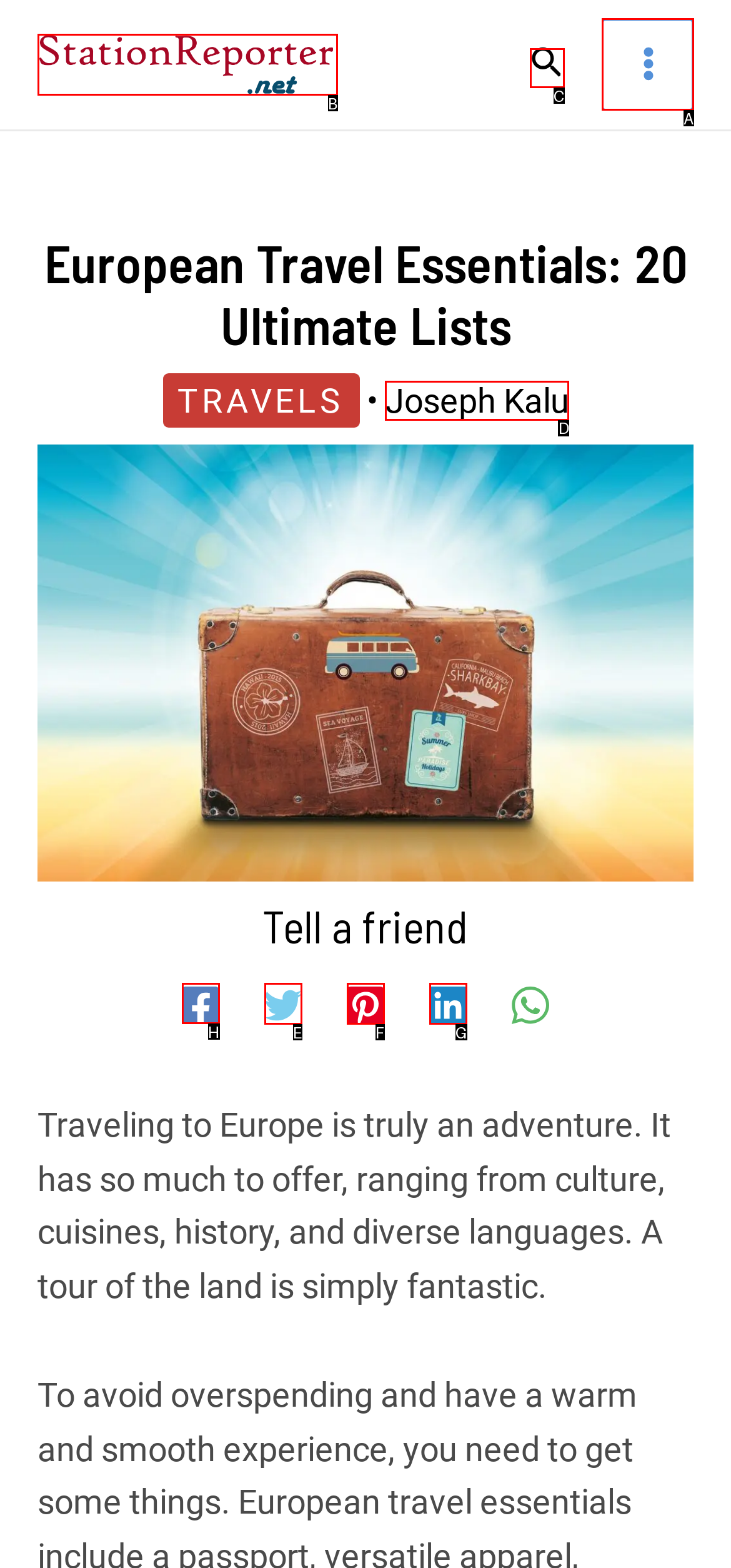From the given options, choose the one to complete the task: Share on Facebook
Indicate the letter of the correct option.

H